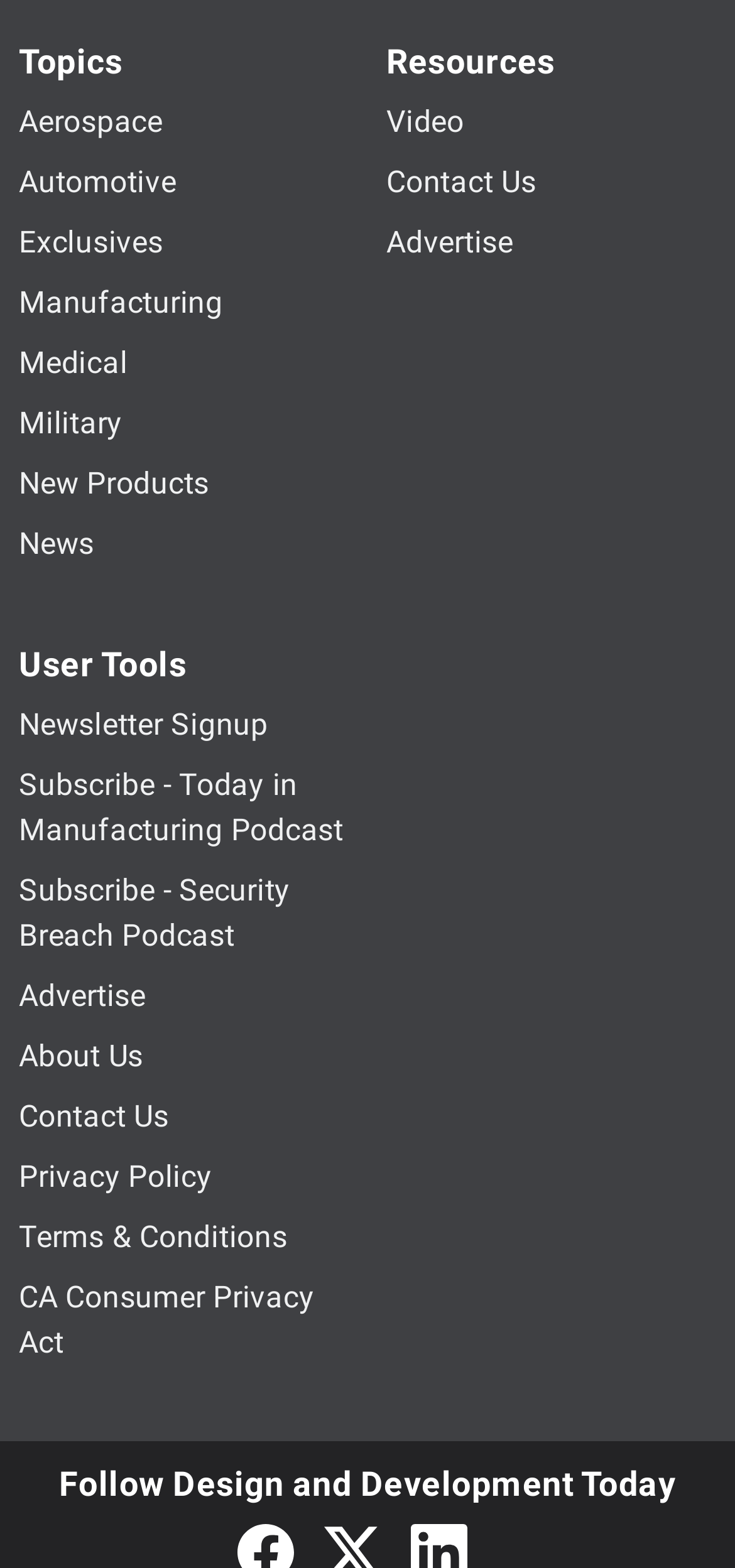Please find the bounding box coordinates of the element's region to be clicked to carry out this instruction: "Contact Us".

[0.026, 0.7, 0.229, 0.723]